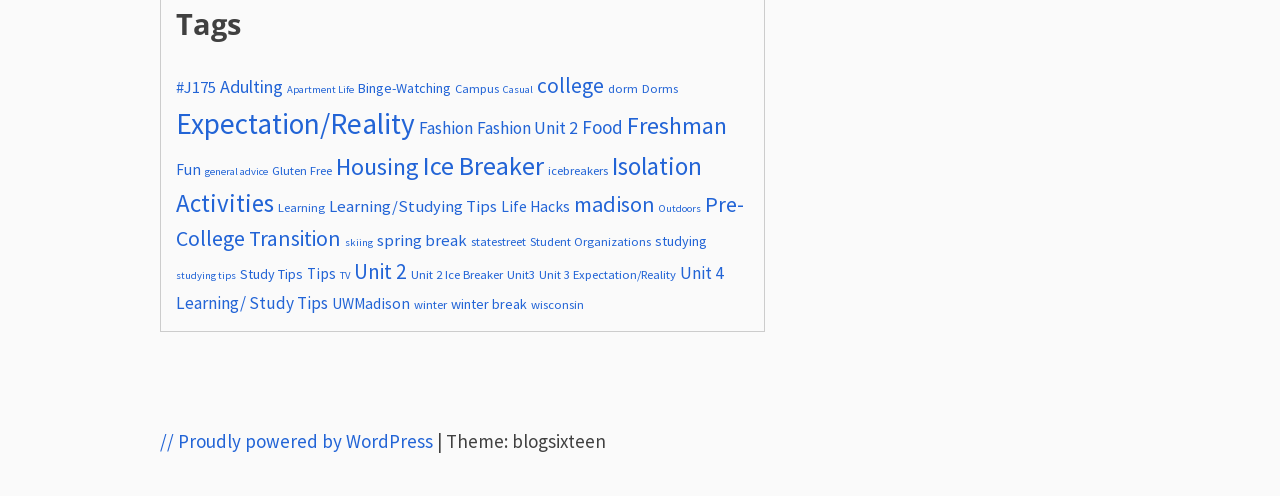How many items are in the 'Expectation/Reality' category?
We need a detailed and exhaustive answer to the question. Please elaborate.

The link 'Expectation/Reality (44 items)' is listed on the webpage, indicating that there are 44 items in this category.